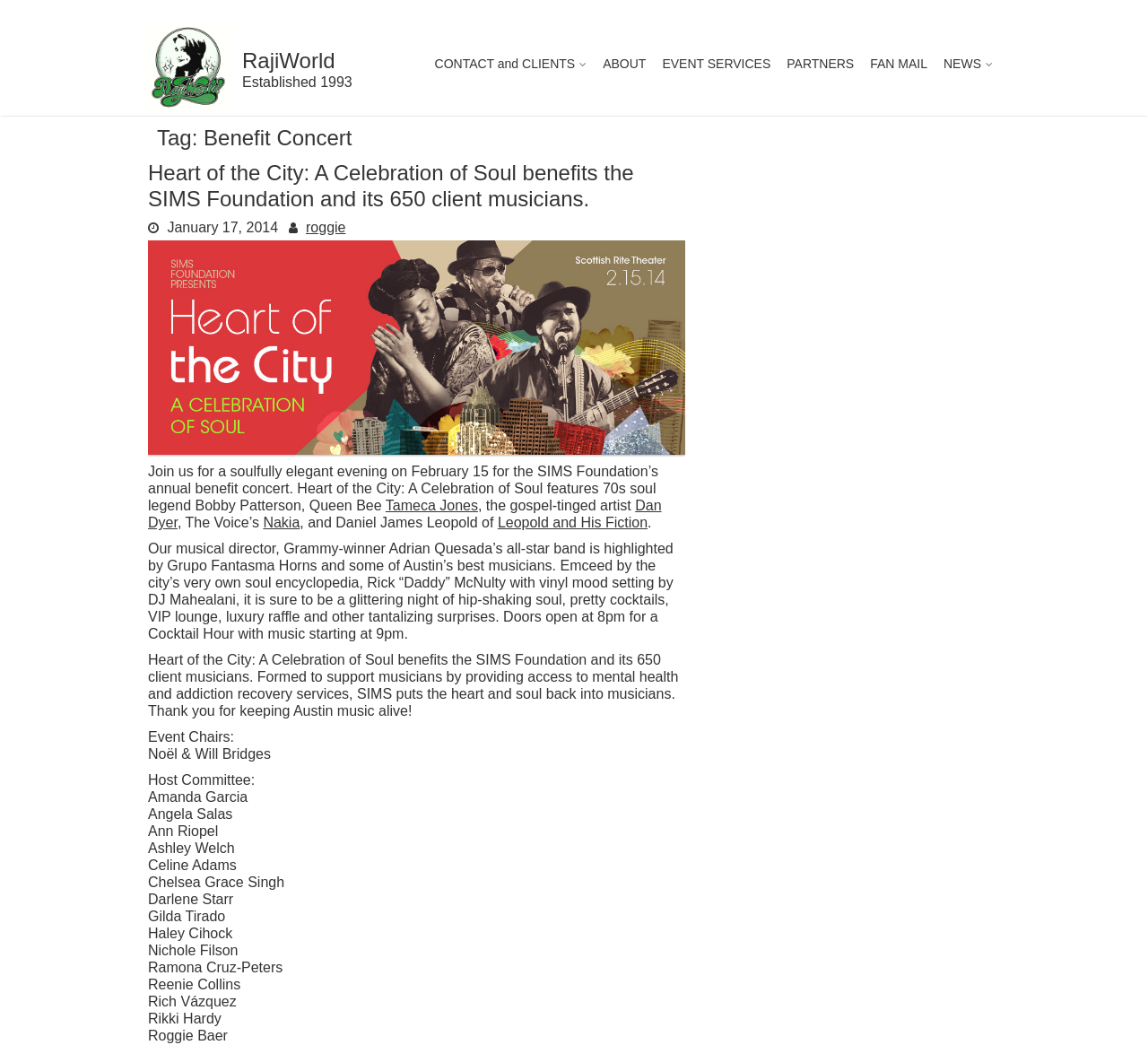Find the bounding box coordinates of the UI element according to this description: "Tameca Jones".

[0.336, 0.476, 0.416, 0.492]